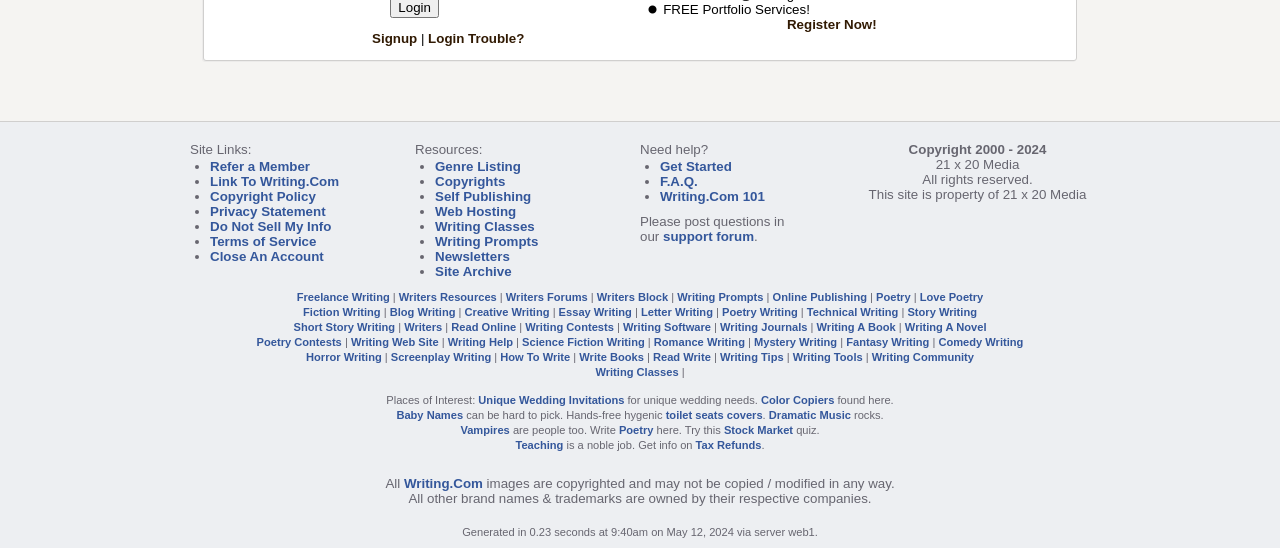Locate the bounding box coordinates of the element's region that should be clicked to carry out the following instruction: "Read online writing prompts". The coordinates need to be four float numbers between 0 and 1, i.e., [left, top, right, bottom].

[0.529, 0.531, 0.596, 0.553]